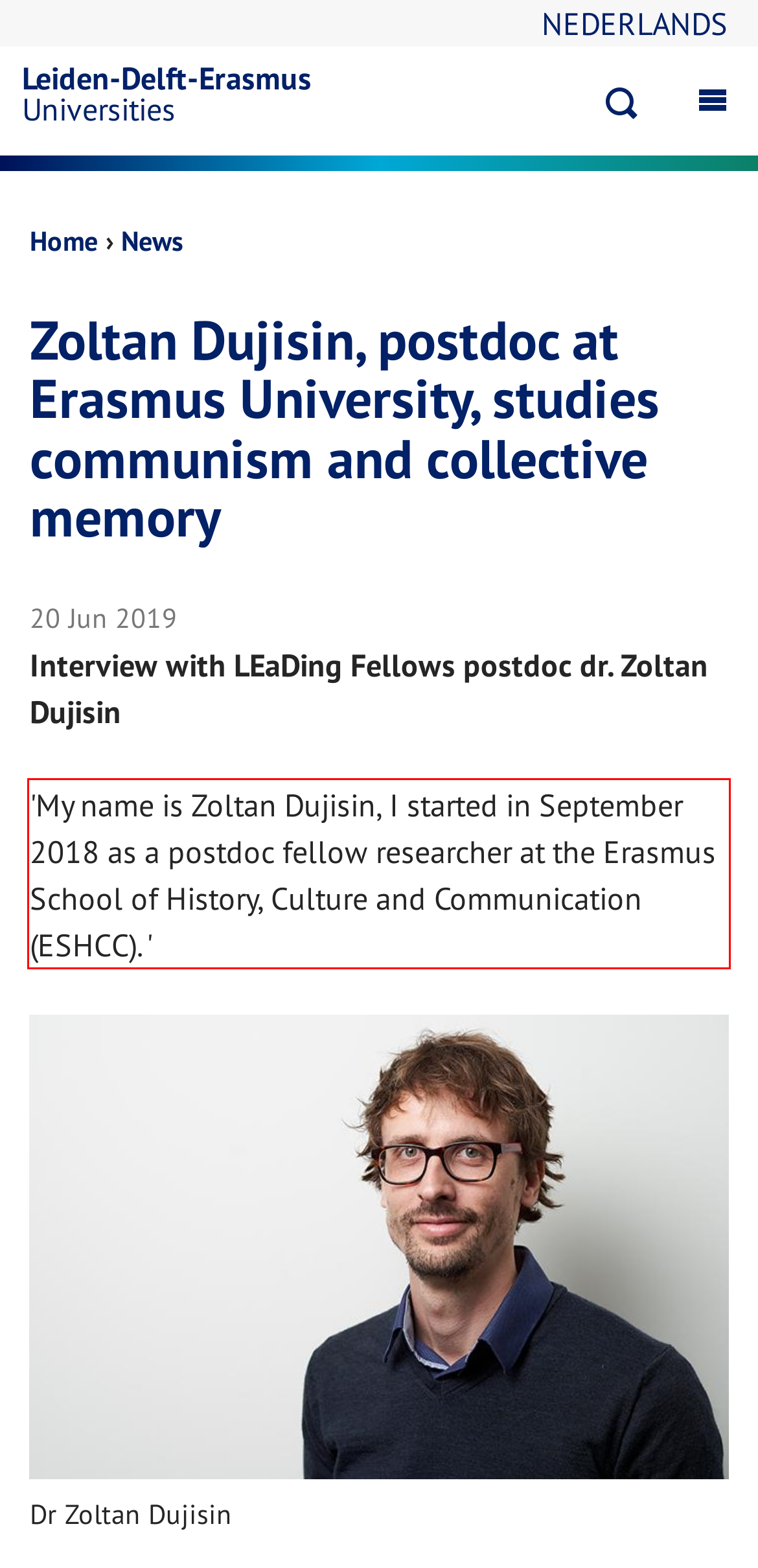Using the provided screenshot, read and generate the text content within the red-bordered area.

'My name is Zoltan Dujisin, I started in September 2018 as a postdoc fellow researcher at the Erasmus School of History, Culture and Communication (ESHCC). '